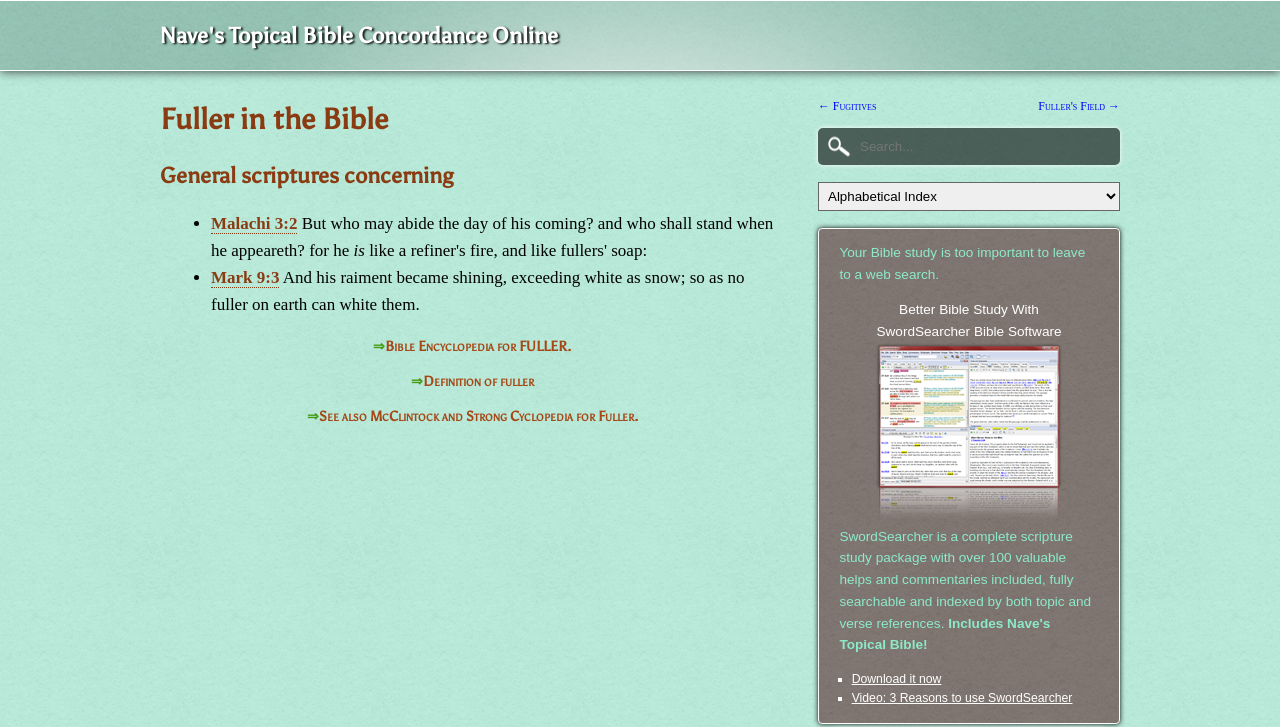How many links are there to other Bible-related resources?
Based on the image, give a concise answer in the form of a single word or short phrase.

4